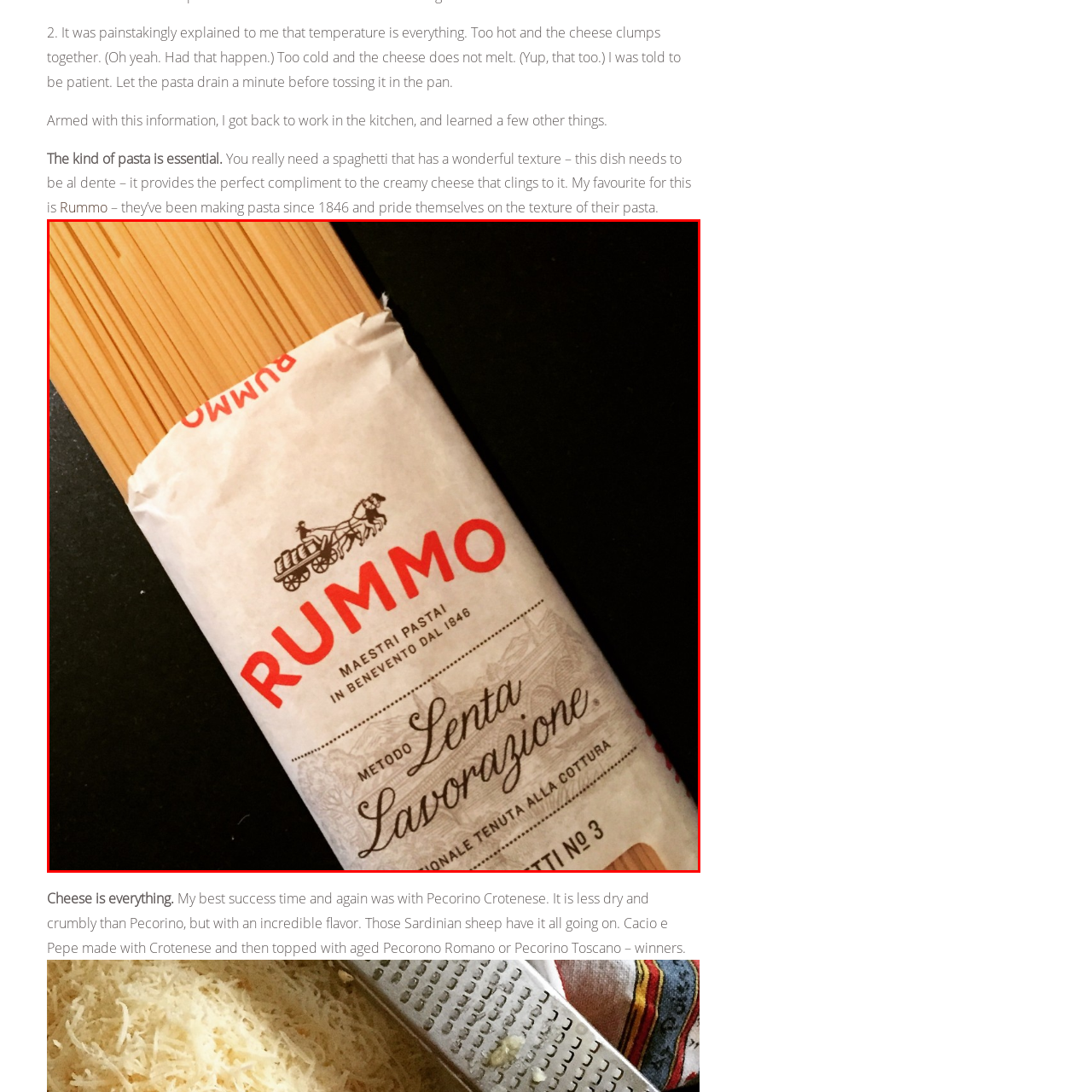View the section of the image outlined in red, What is the year the brand was established? Provide your response in a single word or brief phrase.

1846